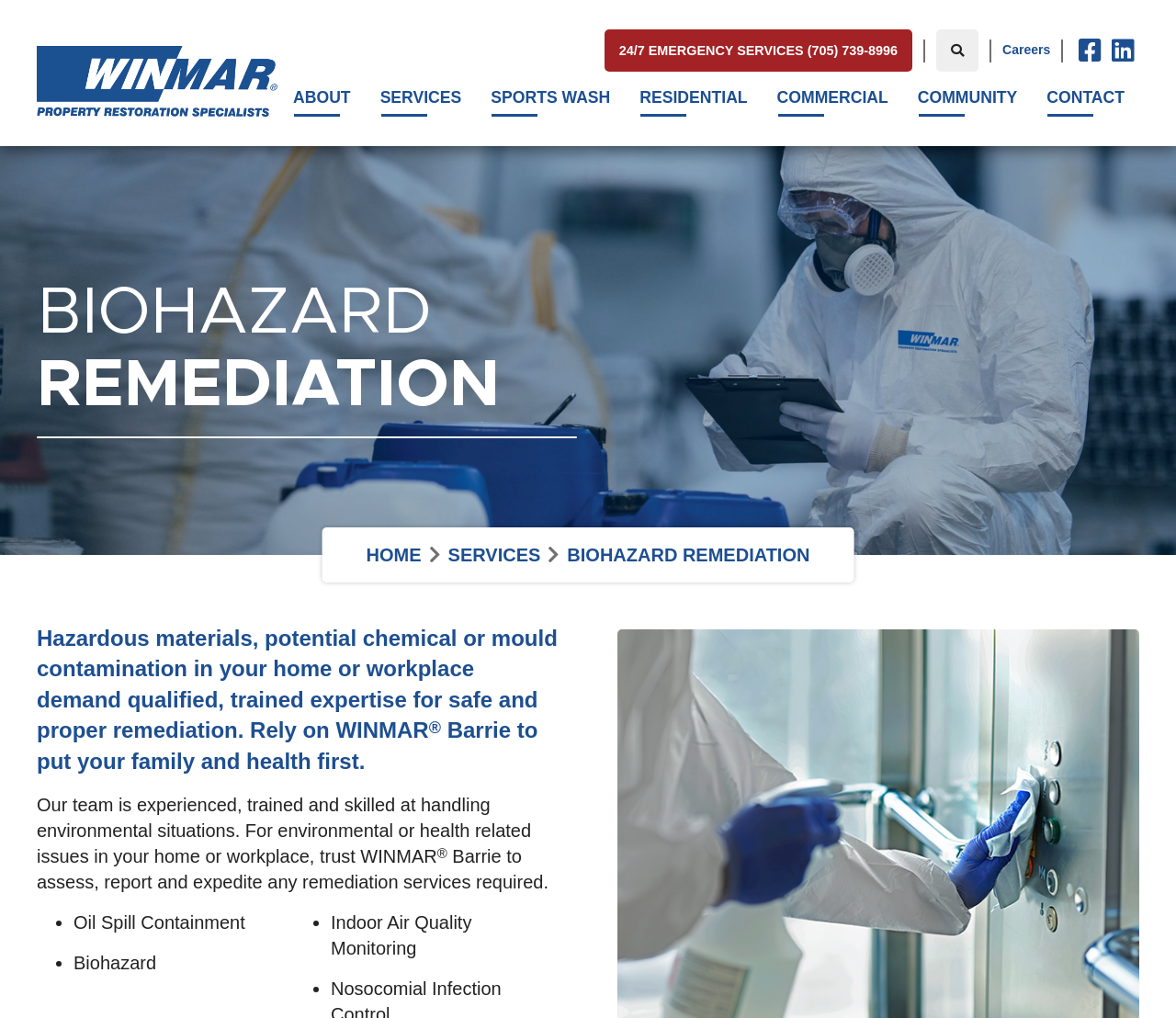Generate a comprehensive description of the webpage content.

The webpage is about Biohazard Remediation services provided by WINMAR Barrie. At the top left, there is a logo with the text "WINMAR Barrie" and an image of the same. Next to it, there is a 24/7 emergency services link with a phone number. On the right side, there are social media links to Facebook and LinkedIn, as well as a button with a search icon.

Below the top section, there is a navigation menu with links to different sections of the website, including "ABOUT", "SERVICES", "SPORTS WASH", "RESIDENTIAL", "COMMERCIAL", "COMMUNITY", and "CONTACT".

The main content of the webpage starts with a heading "BIOHAZARD REMEDIATION" followed by a paragraph of text describing the importance of qualified expertise in handling hazardous materials and contamination. There is also a link to the "HOME" page and another link to "SERVICES" with emphasis on the text.

The webpage then lists the services provided by WINMAR Barrie, including biohazard remediation, oil spill containment, and indoor air quality monitoring, presented in a bullet point format. The text is divided into several paragraphs, with the WINMAR Barrie logo and trademark symbol appearing throughout the content.

Overall, the webpage is focused on providing information about WINMAR Barrie's biohazard remediation services and expertise, with a clear and organized layout.